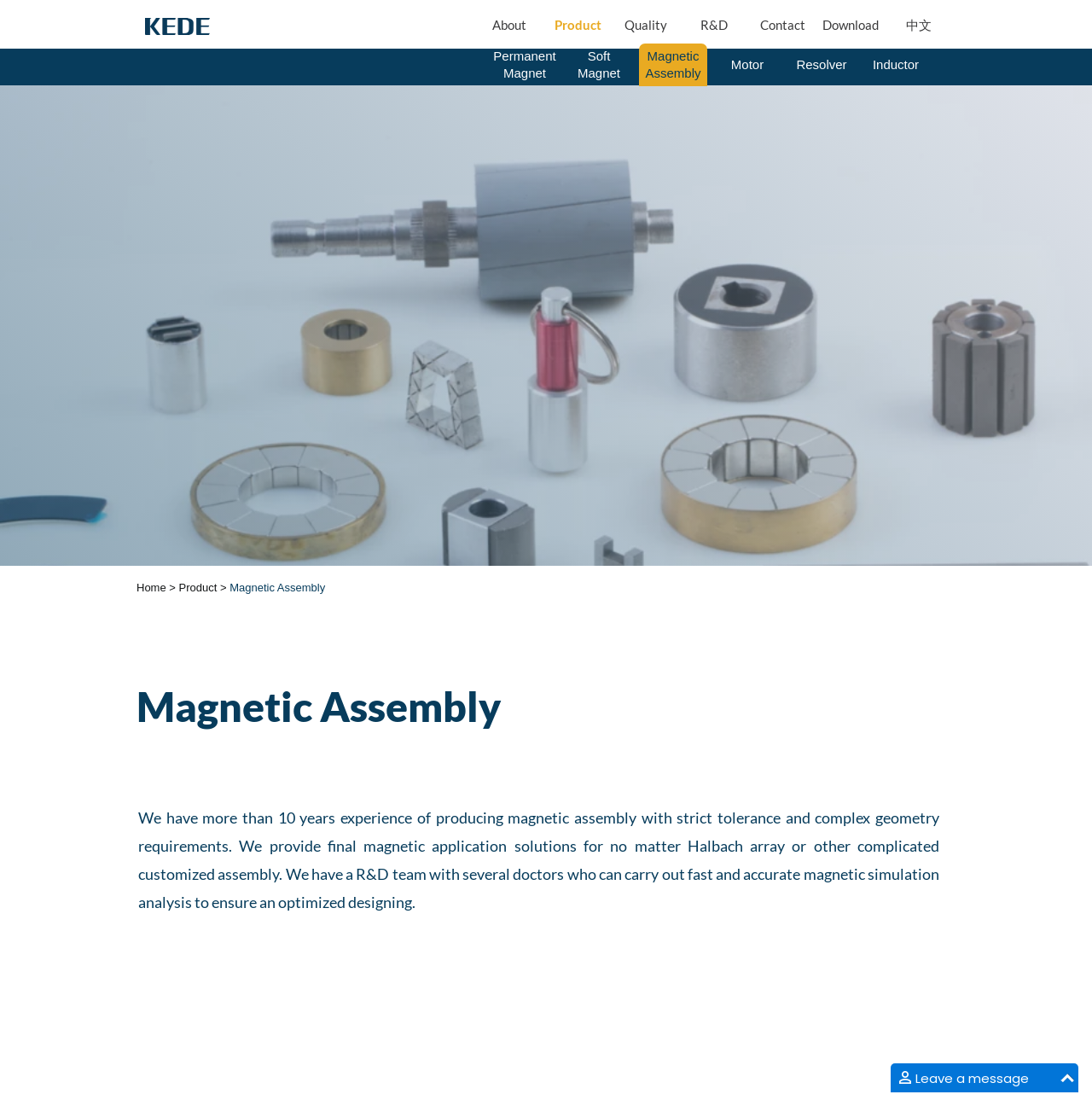Identify the bounding box for the element characterized by the following description: "Quality".

[0.56, 0.0, 0.623, 0.074]